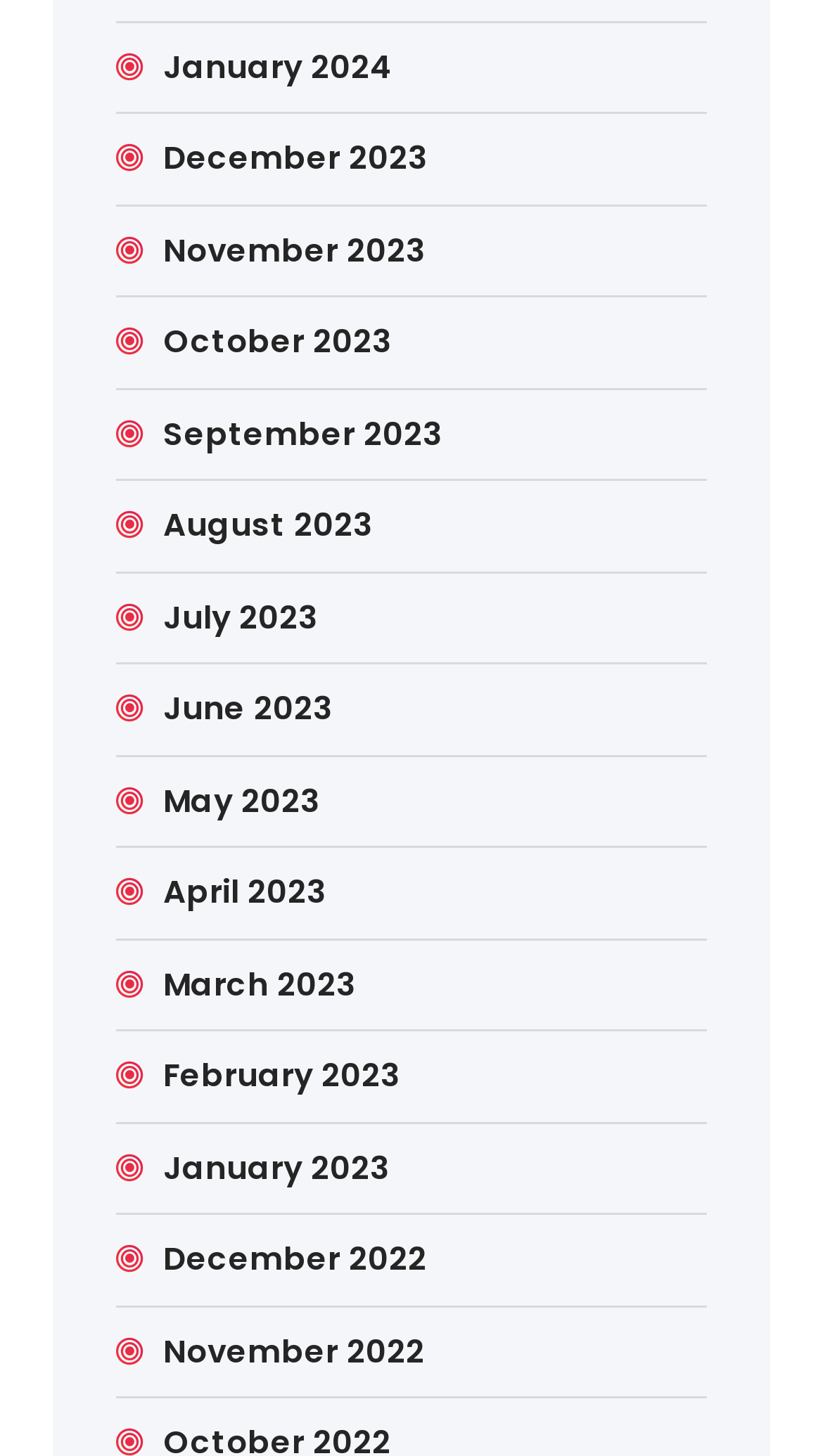How many months are listed?
Provide a well-explained and detailed answer to the question.

I counted the number of links in the list and found that there are 12 months listed, ranging from January 2024 to December 2022.